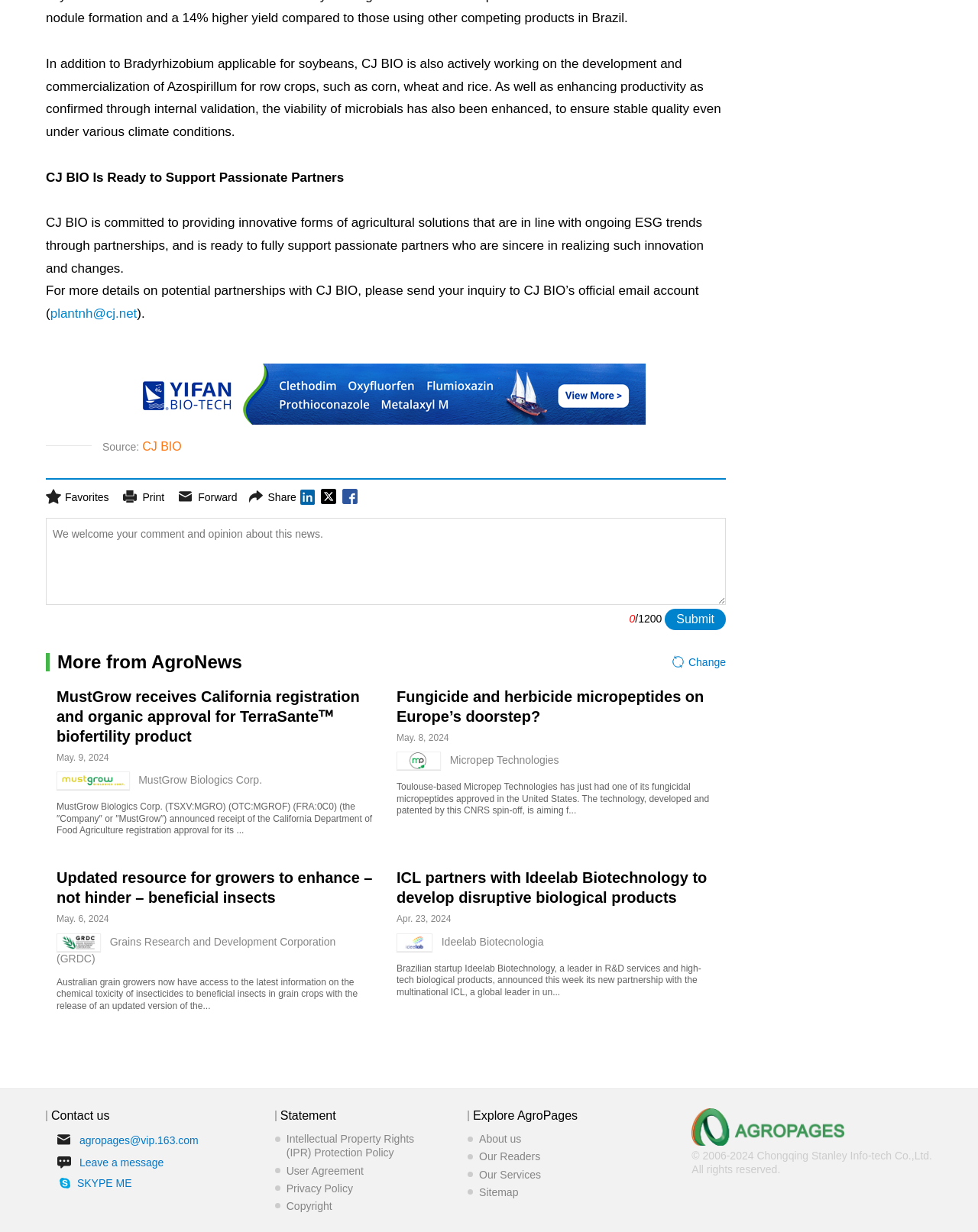Please specify the bounding box coordinates of the clickable section necessary to execute the following command: "Click on the 'Management.org' link".

None